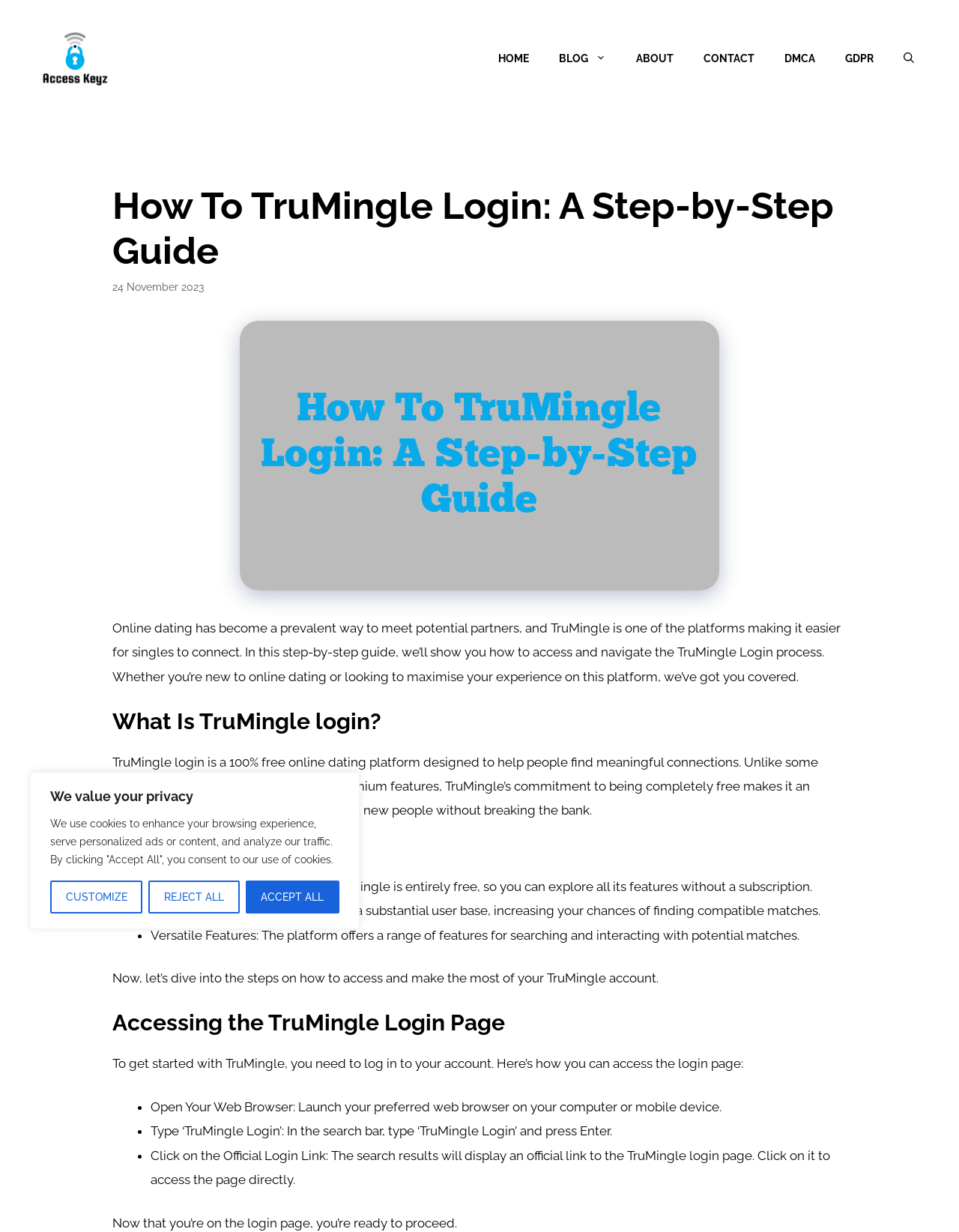Look at the image and give a detailed response to the following question: What is the purpose of the TruMingle platform?

The webpage states that TruMingle is designed to help people find meaningful connections. This is the primary purpose of the platform, as mentioned in the introductory paragraph.